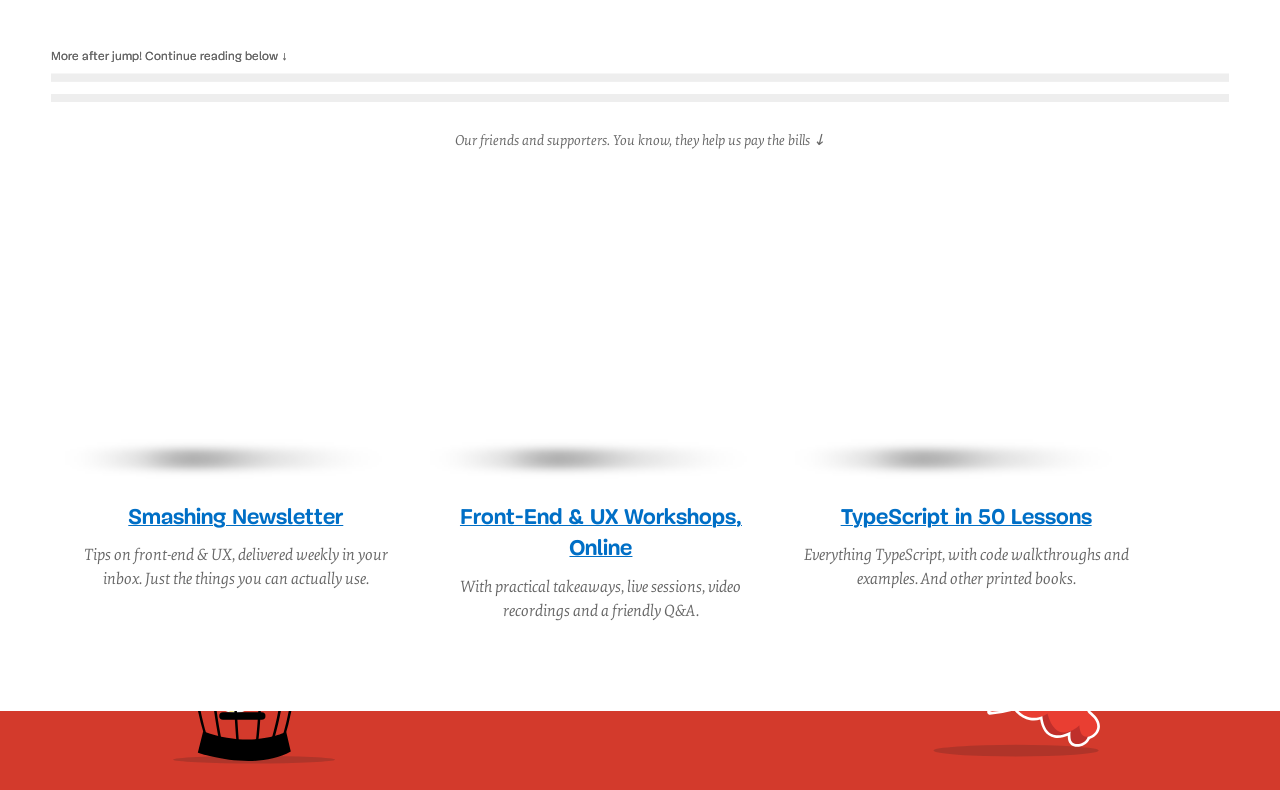Utilize the information from the image to answer the question in detail:
What is the topic of the third figure?

I looked at the third figure element and found that it contains a link with the text 'TypeScript in 50 Lessons', which suggests that the topic of this figure is related to the book 'TypeScript in 50 Lessons'.